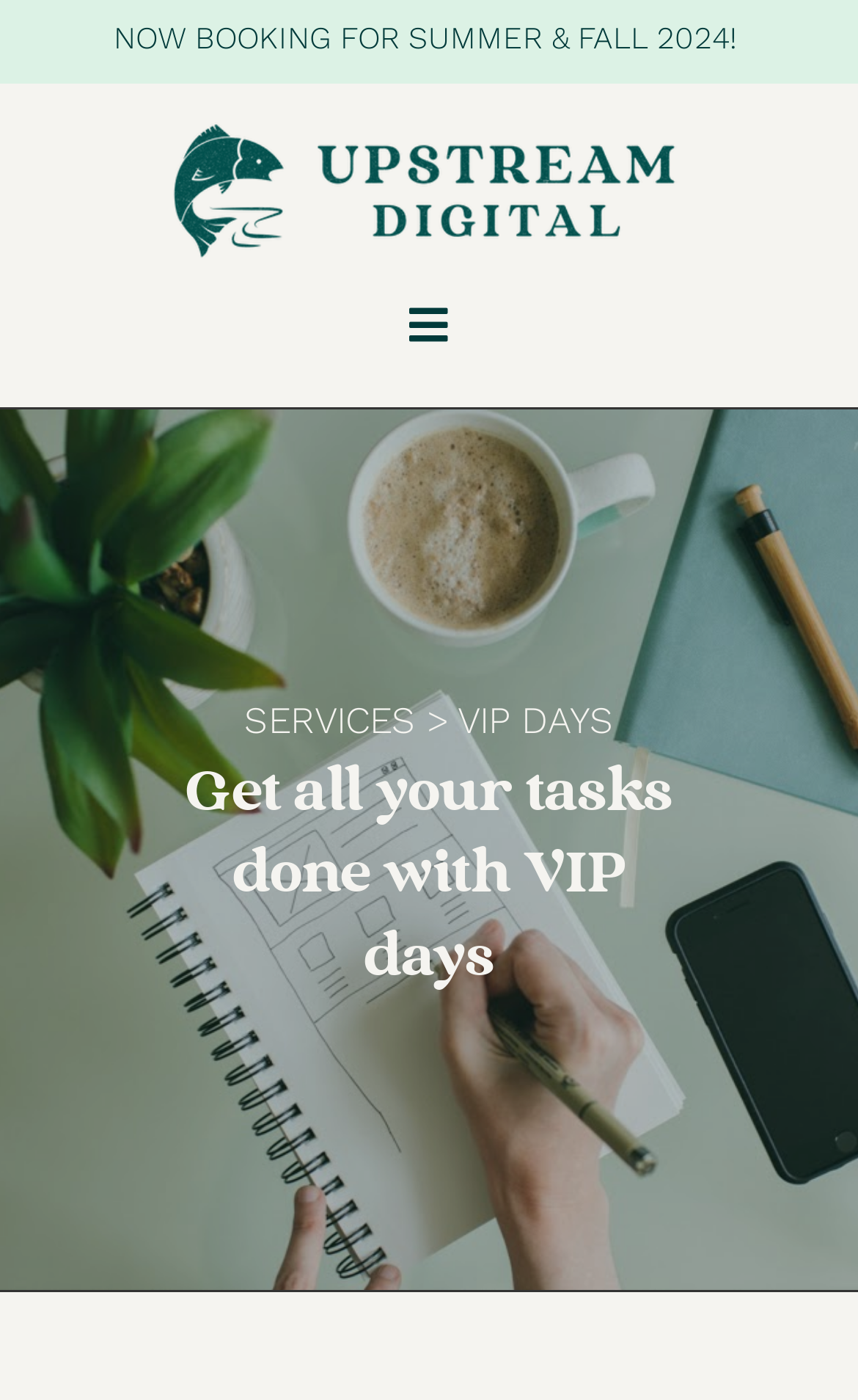Locate the headline of the webpage and generate its content.

Get all your tasks done with VIP days